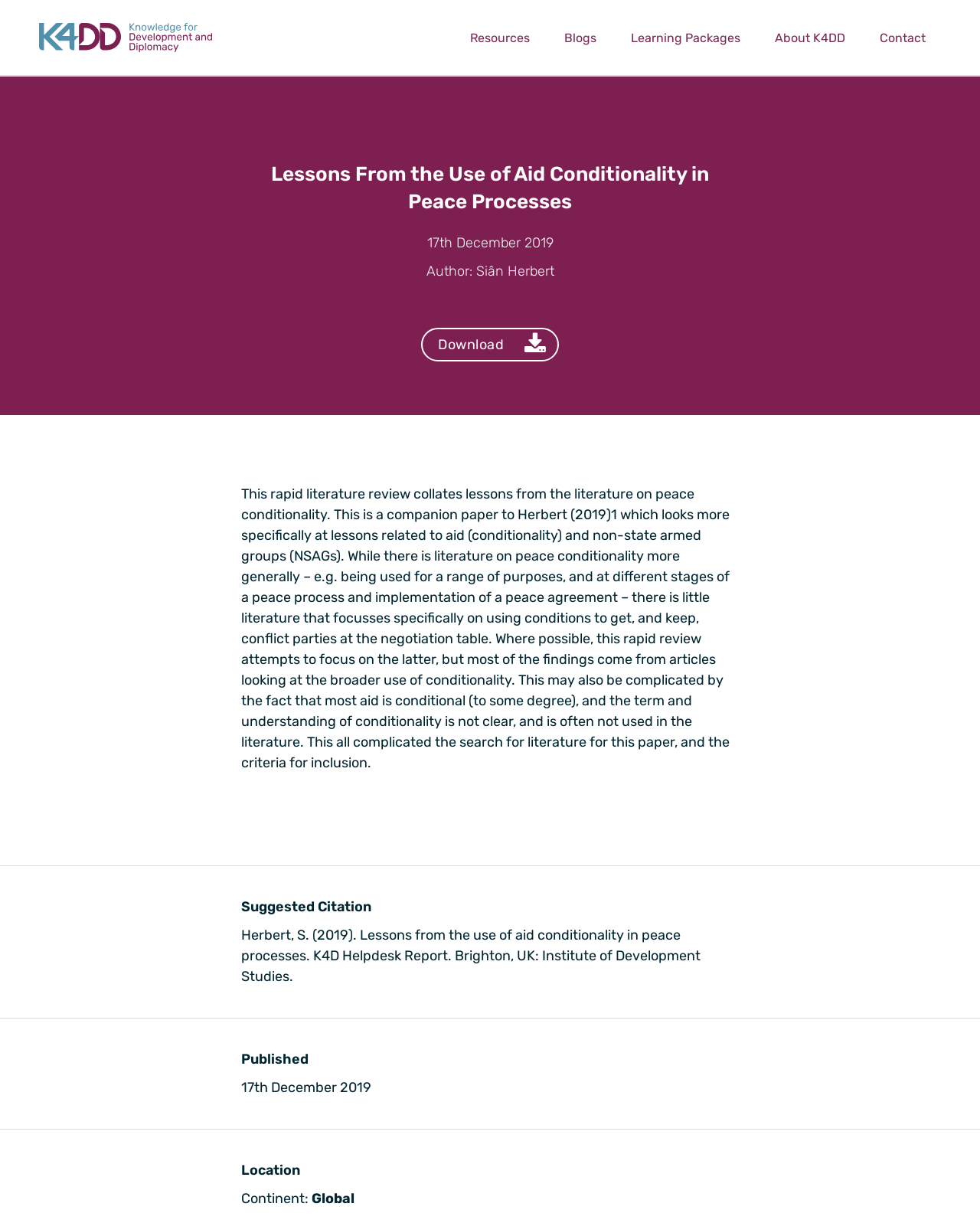Carefully observe the image and respond to the question with a detailed answer:
When was this paper published?

I found the publication date by looking at the static text element that says '17th December 2019' which is located below the heading 'Published'.